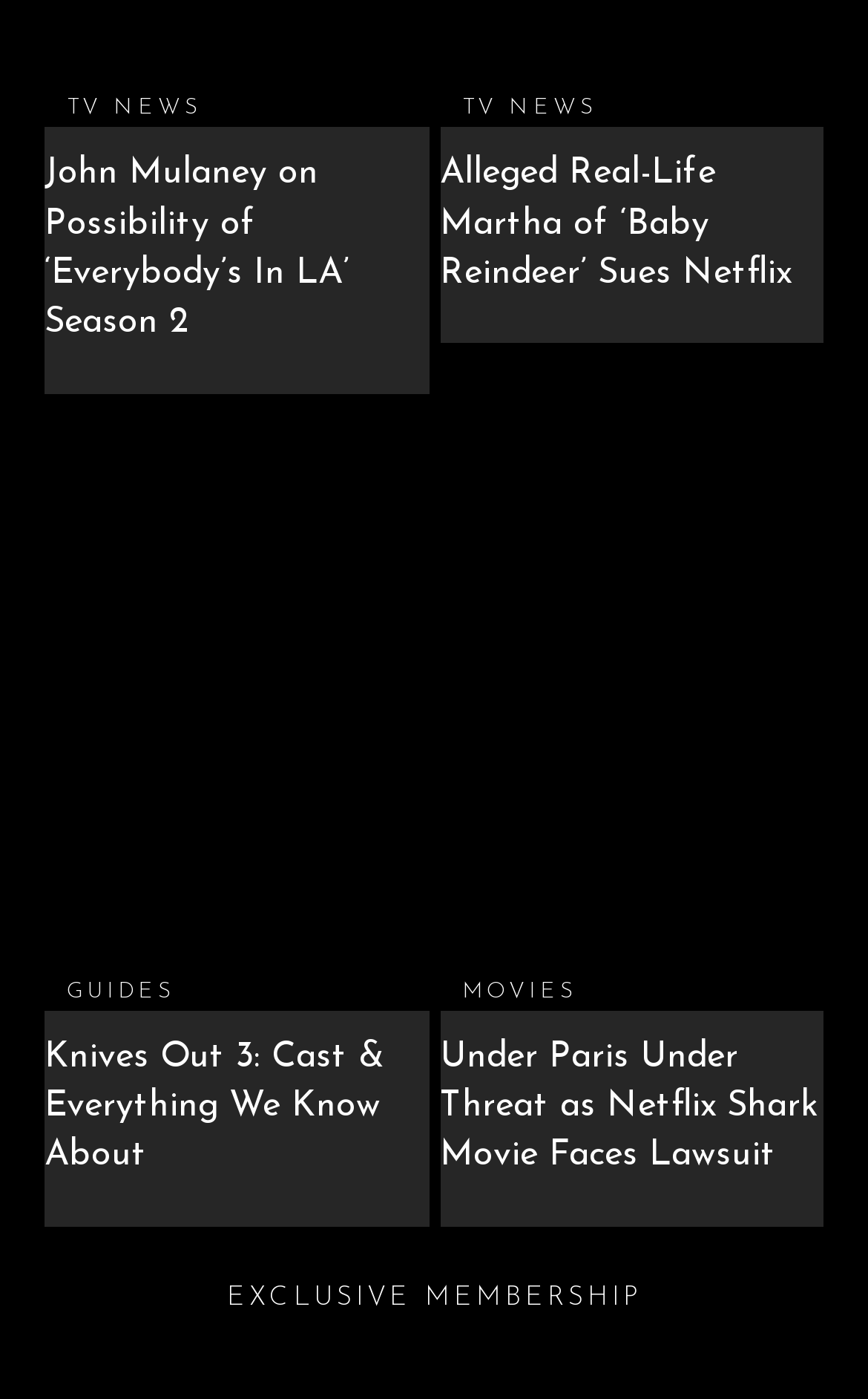Respond to the question below with a single word or phrase:
What is the purpose of the 'EXCLUSIVE MEMBERSHIP' section?

To promote exclusive membership